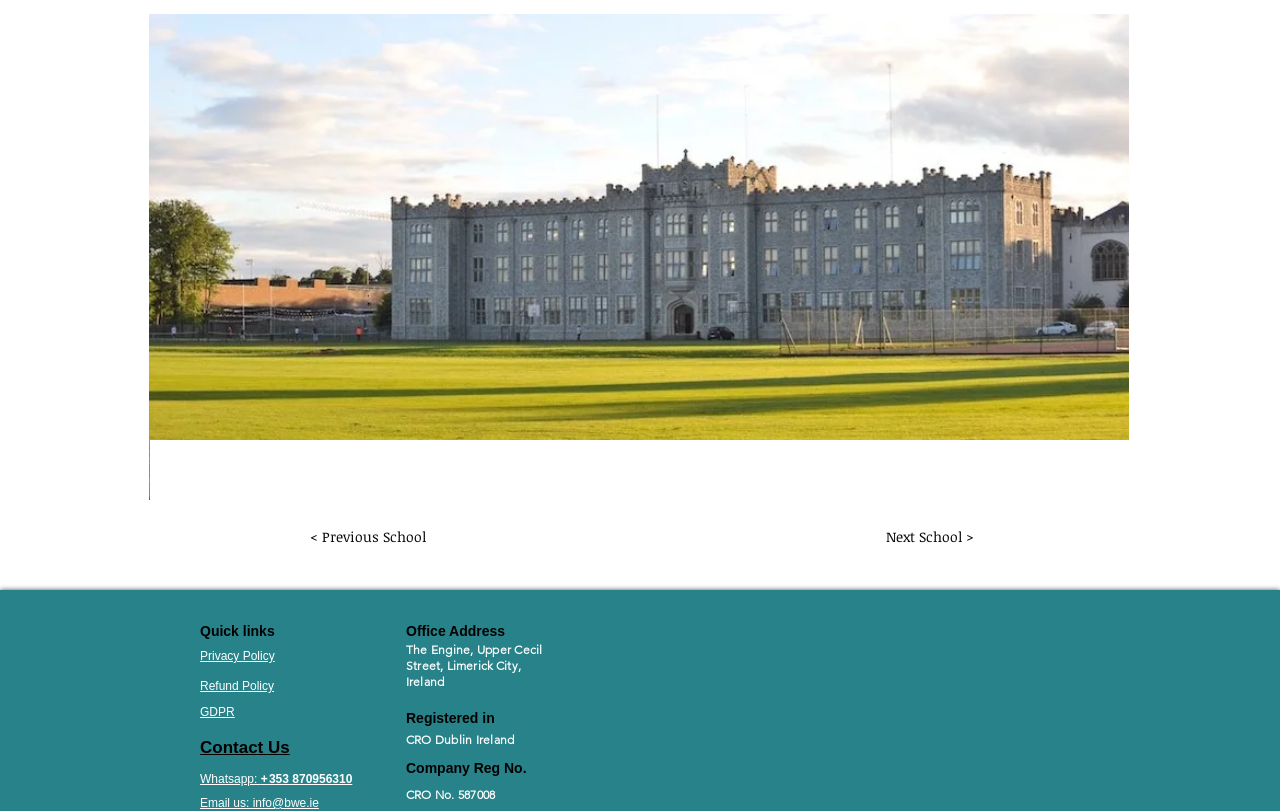Determine the bounding box coordinates in the format (top-left x, top-left y, bottom-right x, bottom-right y). Ensure all values are floating point numbers between 0 and 1. Identify the bounding box of the UI element described by: Registered in

[0.317, 0.875, 0.39, 0.895]